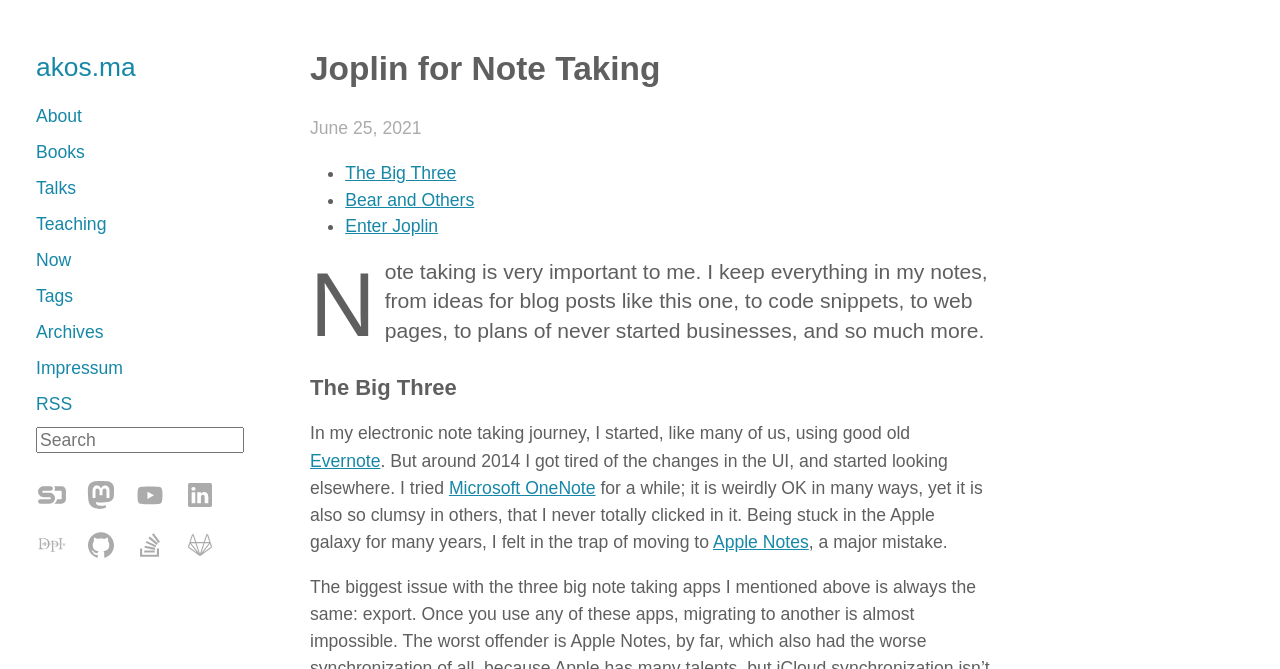Generate the text content of the main headline of the webpage.

Joplin for Note Taking